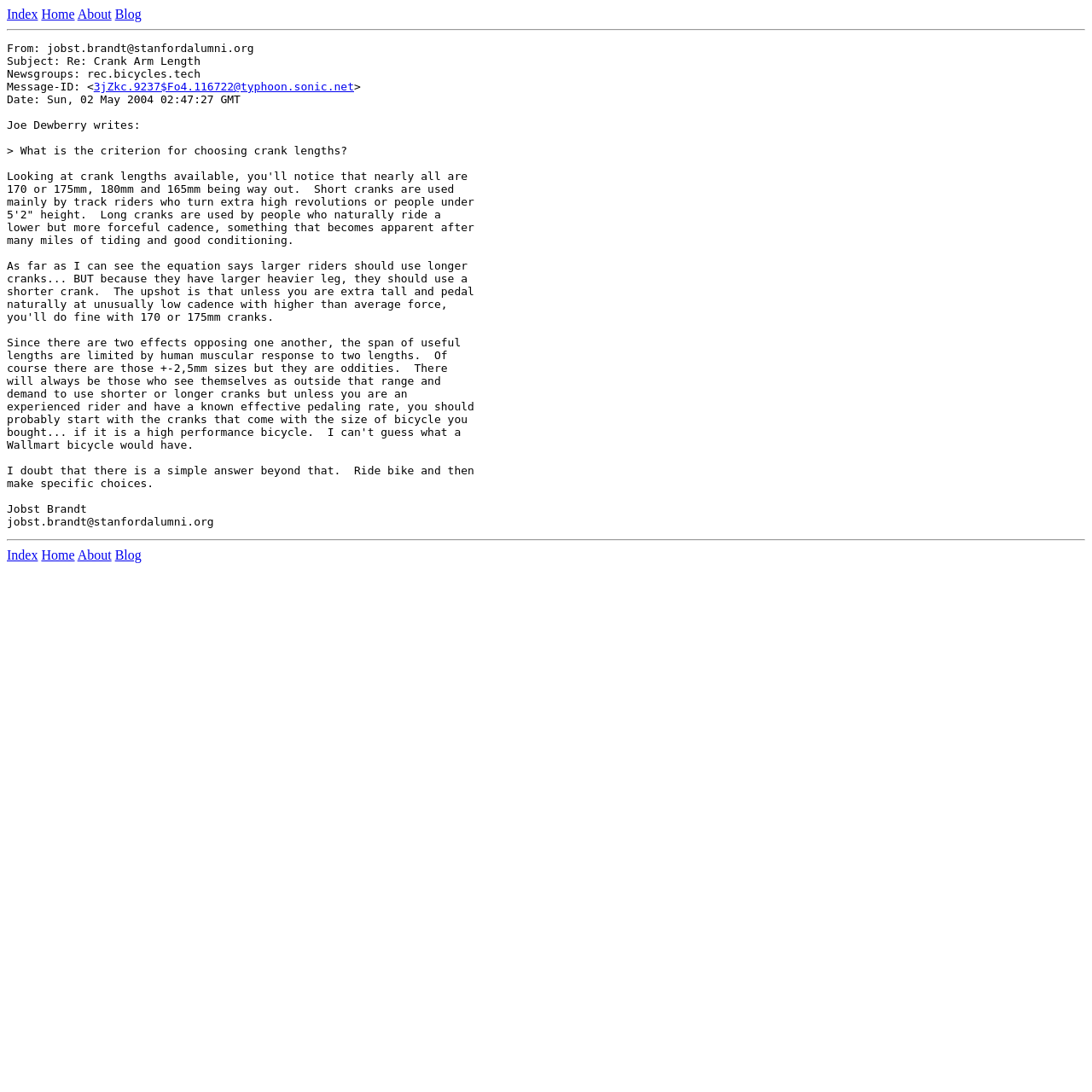How many navigation links are available at the top of the page?
Examine the image and give a concise answer in one word or a short phrase.

4